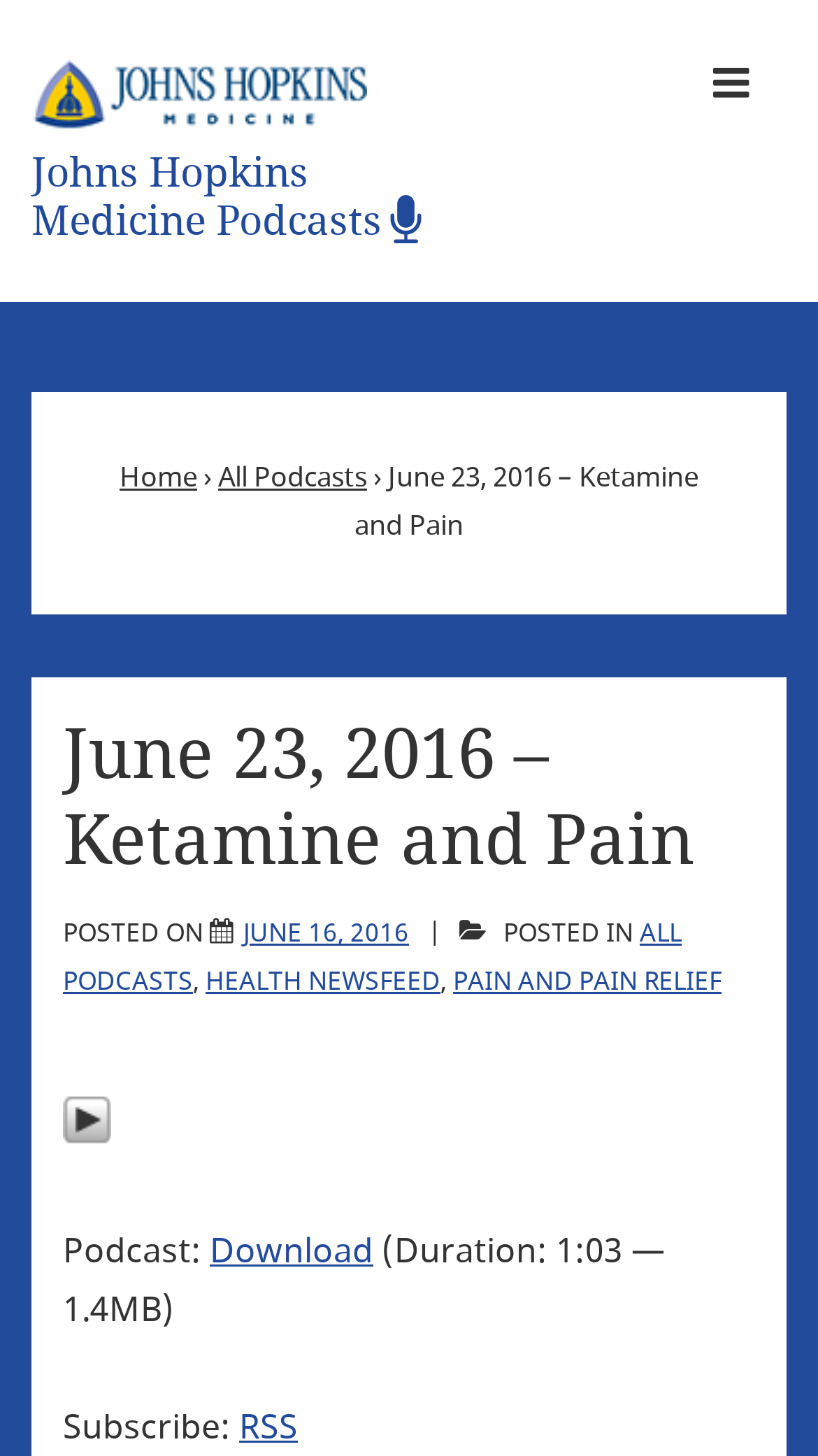Please specify the coordinates of the bounding box for the element that should be clicked to carry out this instruction: "Listen to podcasts". The coordinates must be four float numbers between 0 and 1, formatted as [left, top, right, bottom].

None